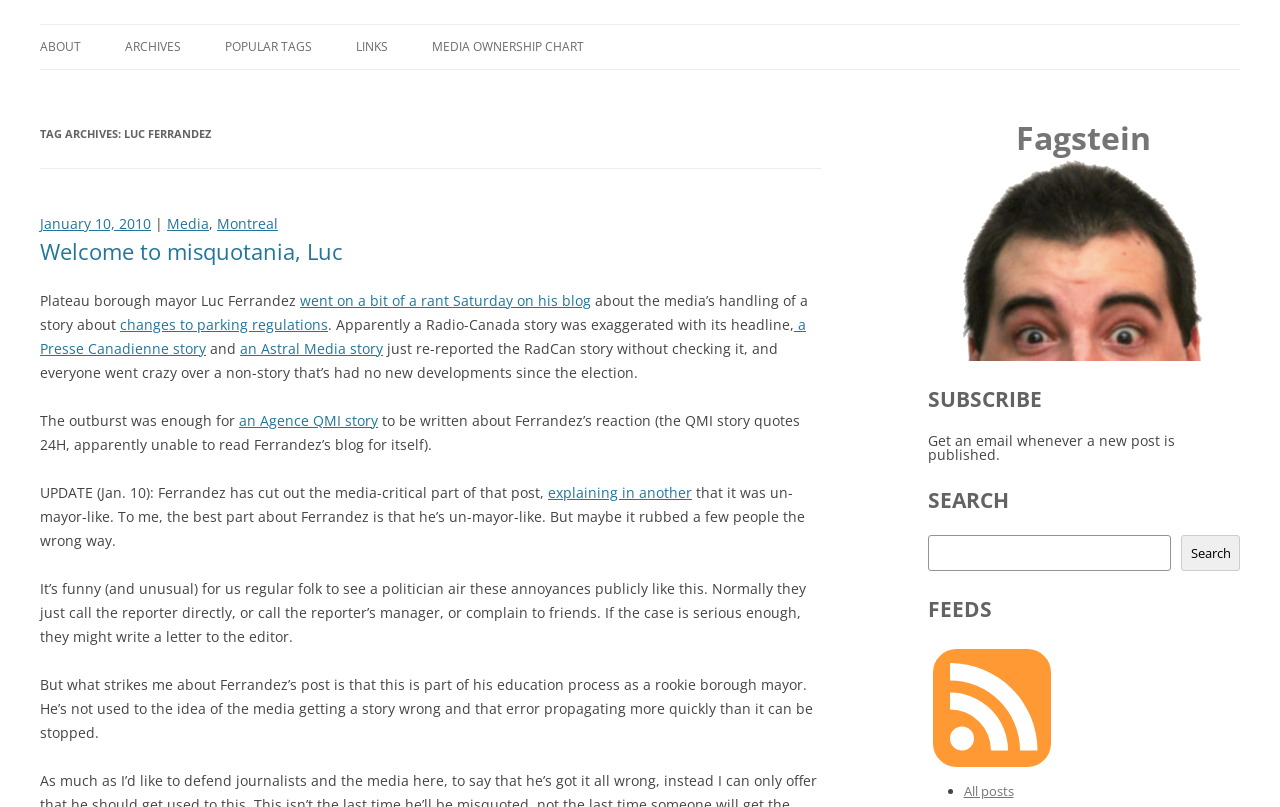Using the format (top-left x, top-left y, bottom-right x, bottom-right y), and given the element description, identify the bounding box coordinates within the screenshot: January 10, 2010

[0.031, 0.266, 0.118, 0.289]